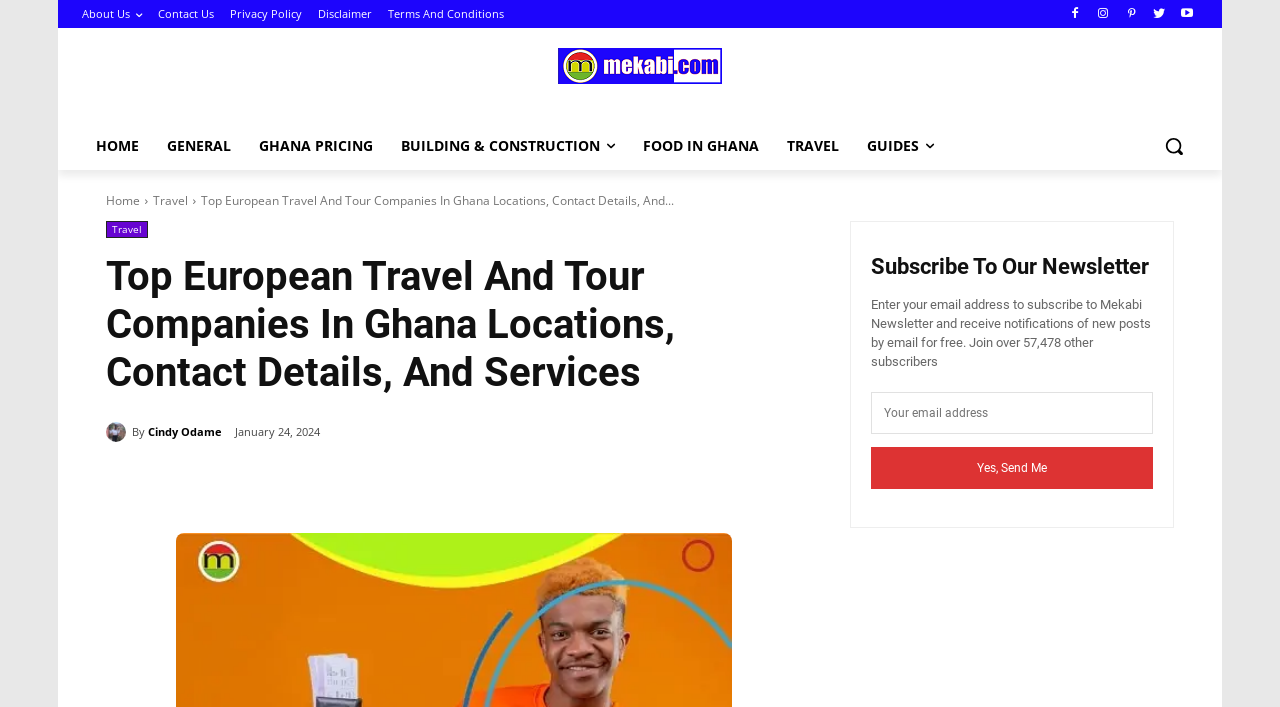Who wrote the article?
Using the image, give a concise answer in the form of a single word or short phrase.

Cindy Odame